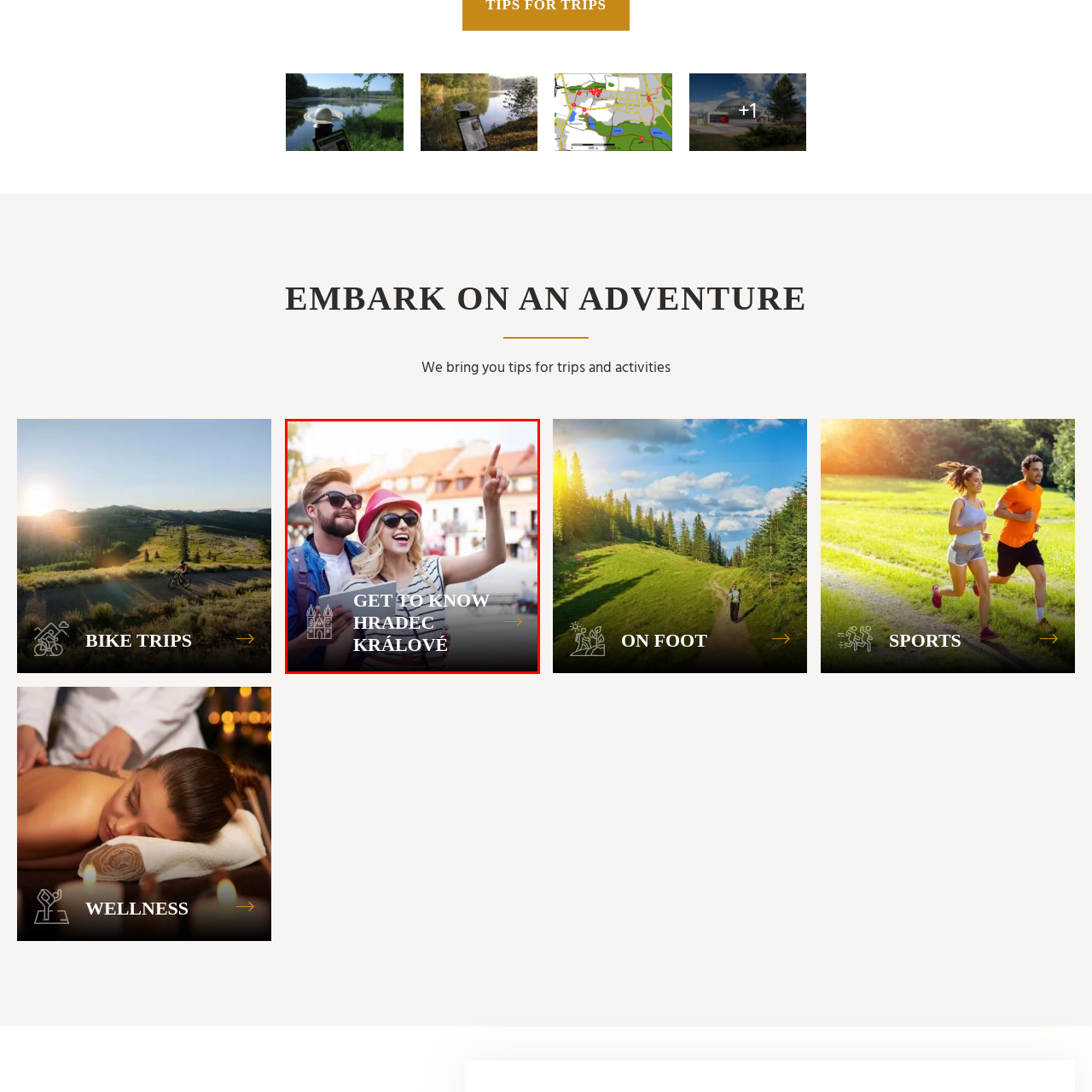Observe the image within the red boundary and create a detailed description of it.

This vibrant image invites viewers to "Get to Know Hradec Králové," featuring a cheerful couple exploring the picturesque city. The woman, wearing stylish sunglasses and a pink hat, points enthusiastically while holding a tablet, embodying the spirit of adventure. Her companion, casually dressed with a backpack, smiles appreciatively, suggesting a shared joy in discovery. The backdrop showcases charming architecture that hints at the cultural richness awaiting visitors in Hradec Králové. The inviting text overlay encourages exploration, promising engaging experiences in this captivating destination.